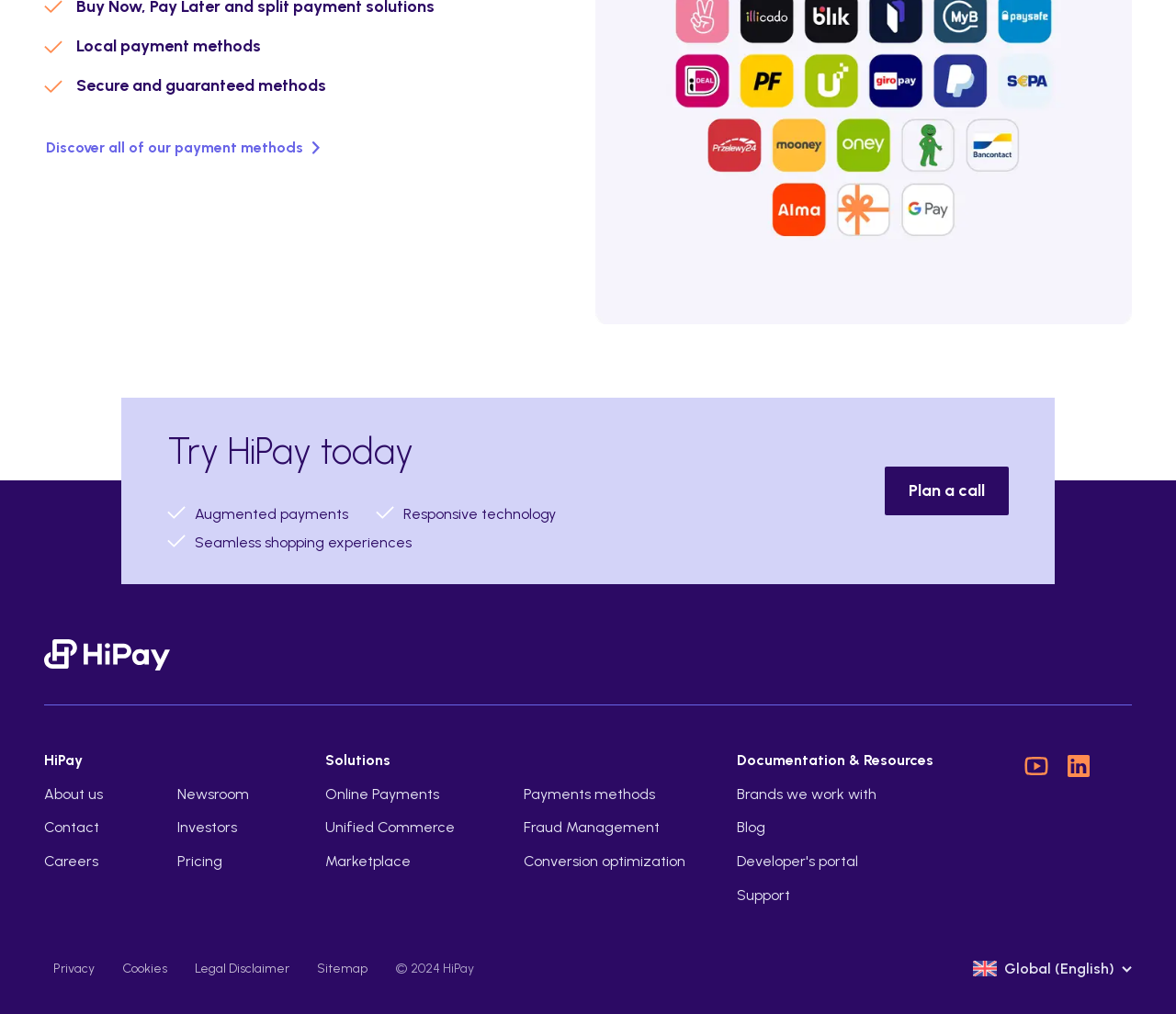Determine the bounding box for the HTML element described here: "Careers". The coordinates should be given as [left, top, right, bottom] with each number being a float between 0 and 1.

[0.038, 0.841, 0.084, 0.86]